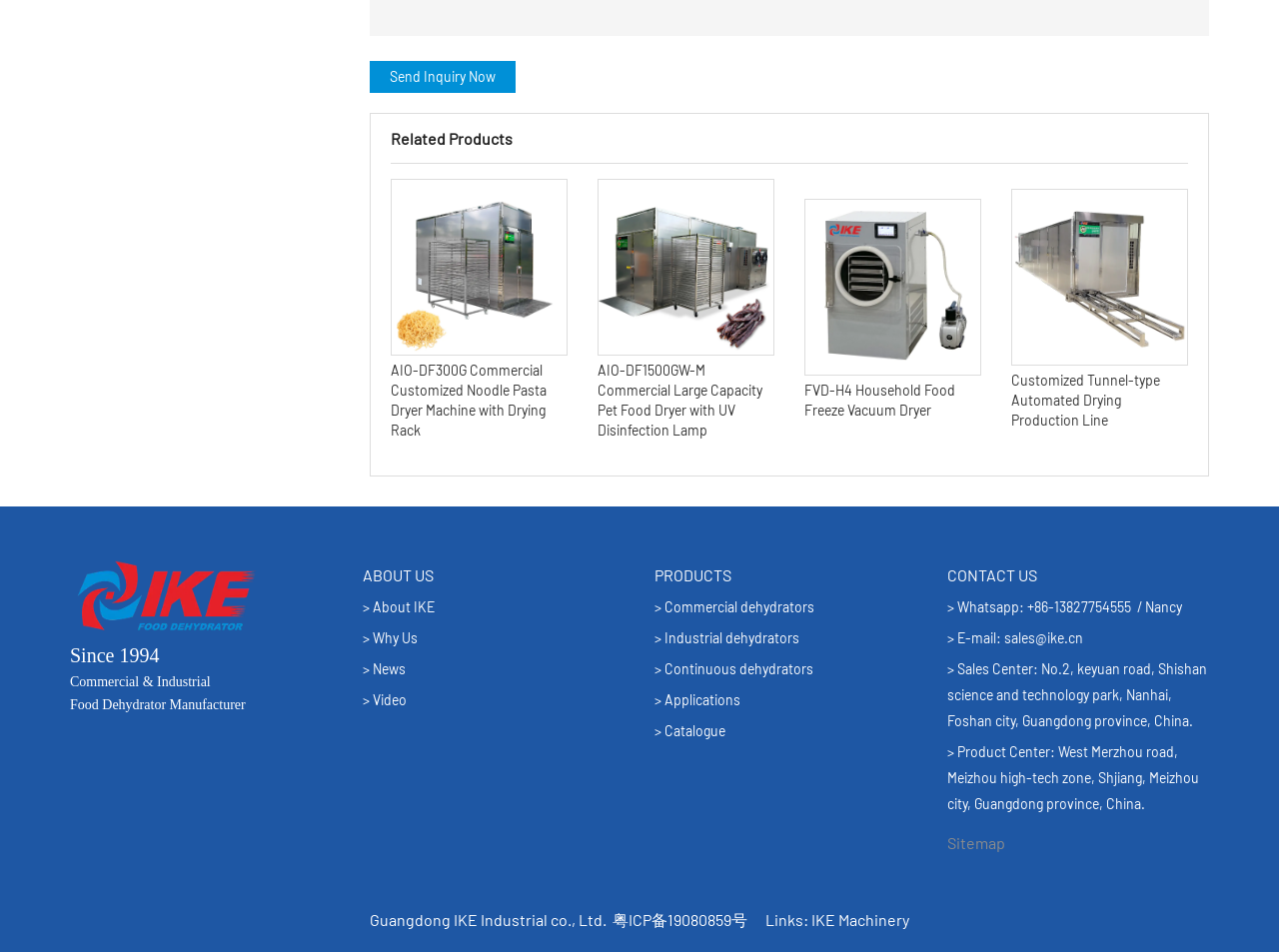What is the location of the company's sales center?
Examine the image and provide an in-depth answer to the question.

The location of the company's sales center is mentioned at the bottom of the webpage, which is No.2, keyuan road, Shishan science and technology park, Nanhai, Foshan city, Guangdong province, China.